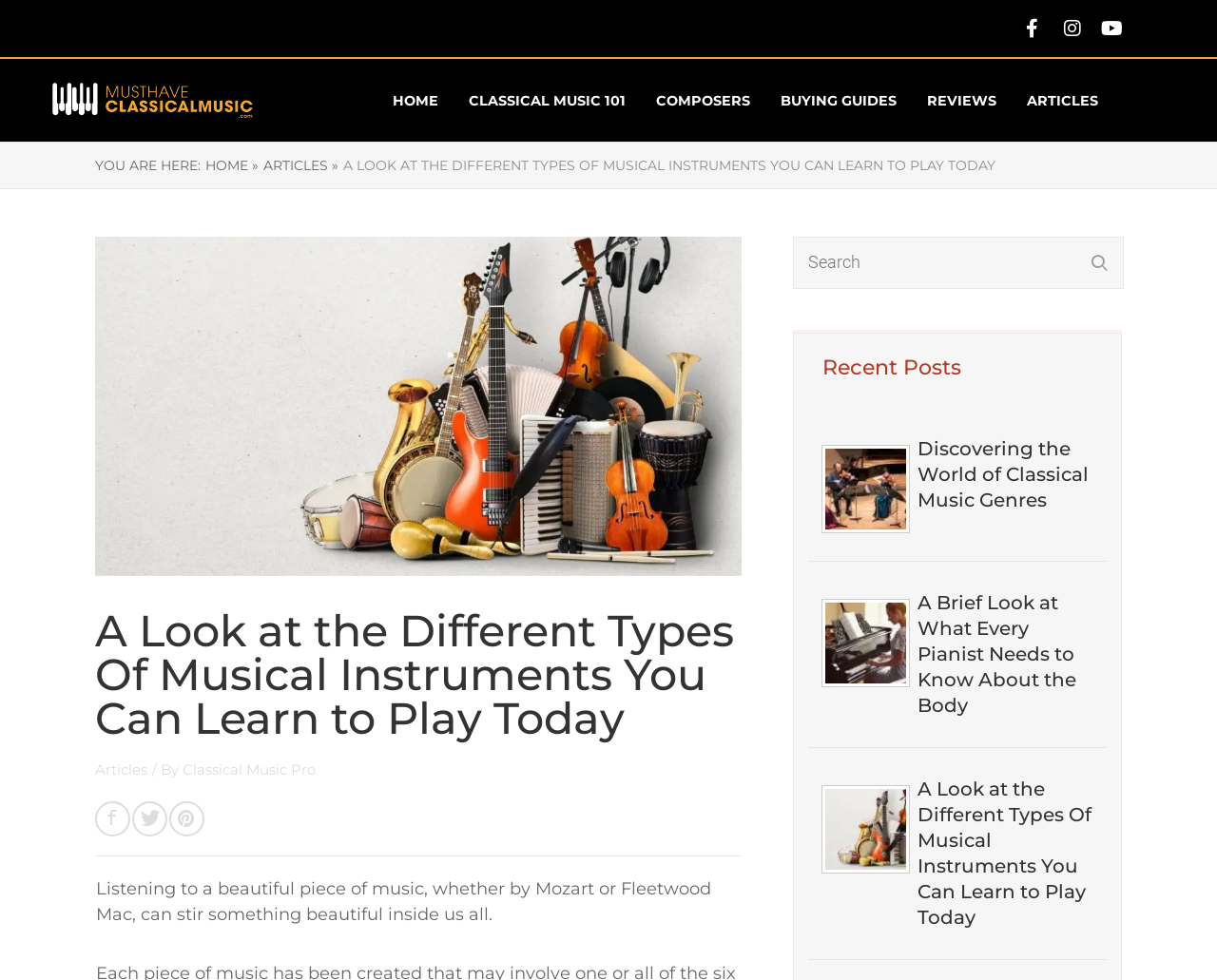Point out the bounding box coordinates of the section to click in order to follow this instruction: "Read recent posts".

[0.676, 0.362, 0.79, 0.388]